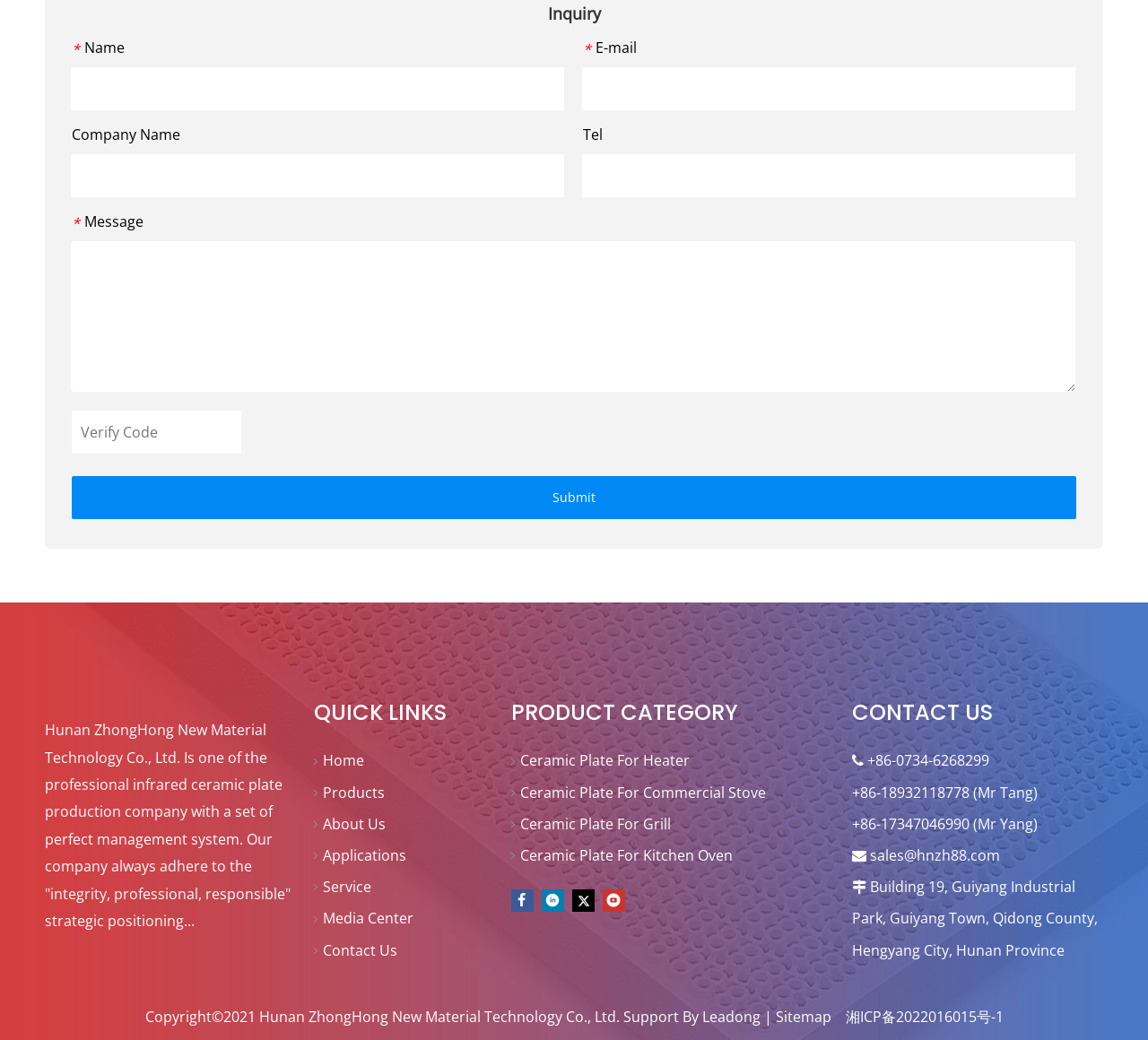Analyze the image and provide a detailed answer to the question: How can I contact Mr. Tang?

I found Mr. Tang's contact information by reading the static text element under the 'CONTACT US' heading, which provides his phone number.